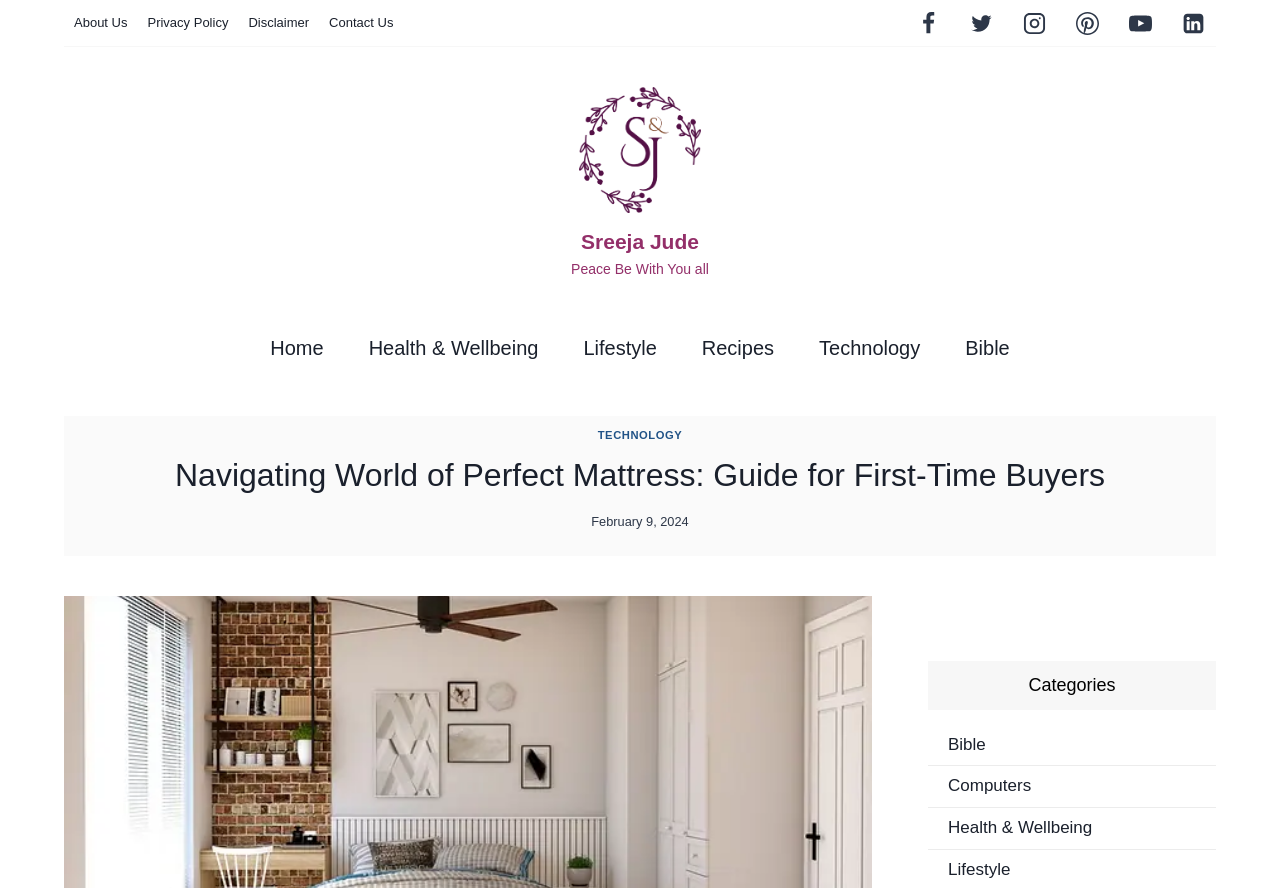Can you specify the bounding box coordinates for the region that should be clicked to fulfill this instruction: "Go to Home page".

[0.194, 0.36, 0.27, 0.423]